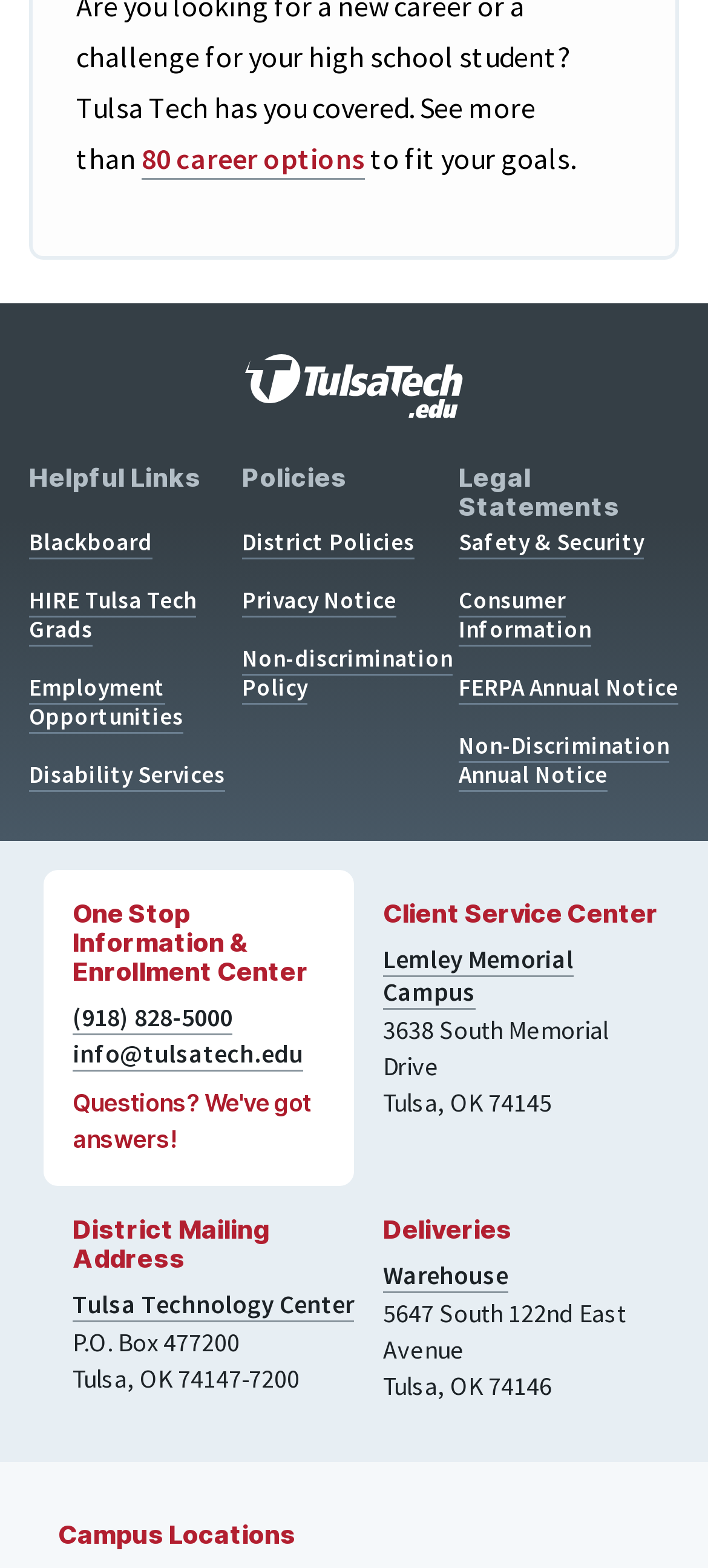Please find the bounding box coordinates of the element's region to be clicked to carry out this instruction: "Contact 'One Stop Information & Enrollment Center'".

[0.103, 0.638, 0.459, 0.659]